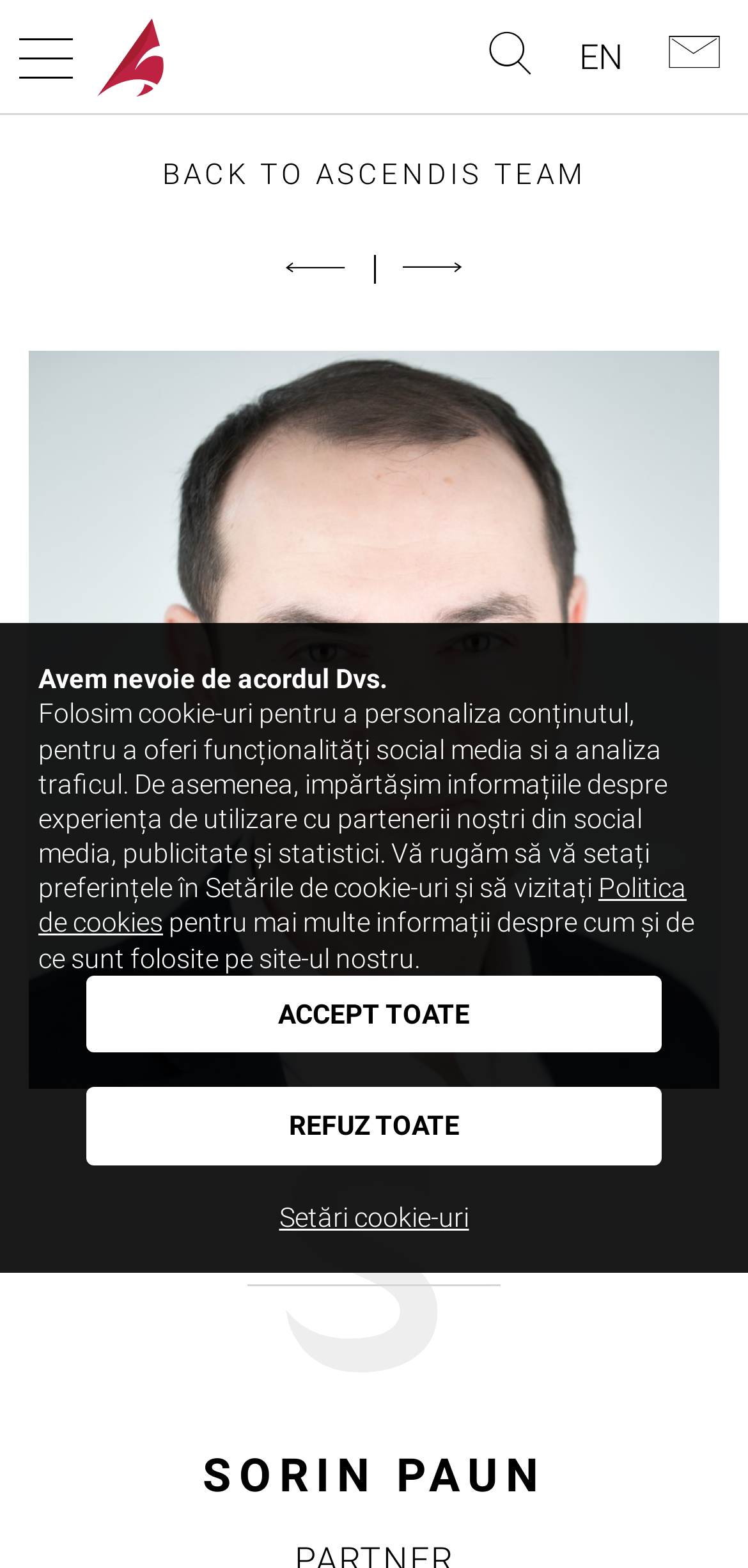What is the language of the webpage?
Based on the screenshot, provide your answer in one word or phrase.

Romanian and English